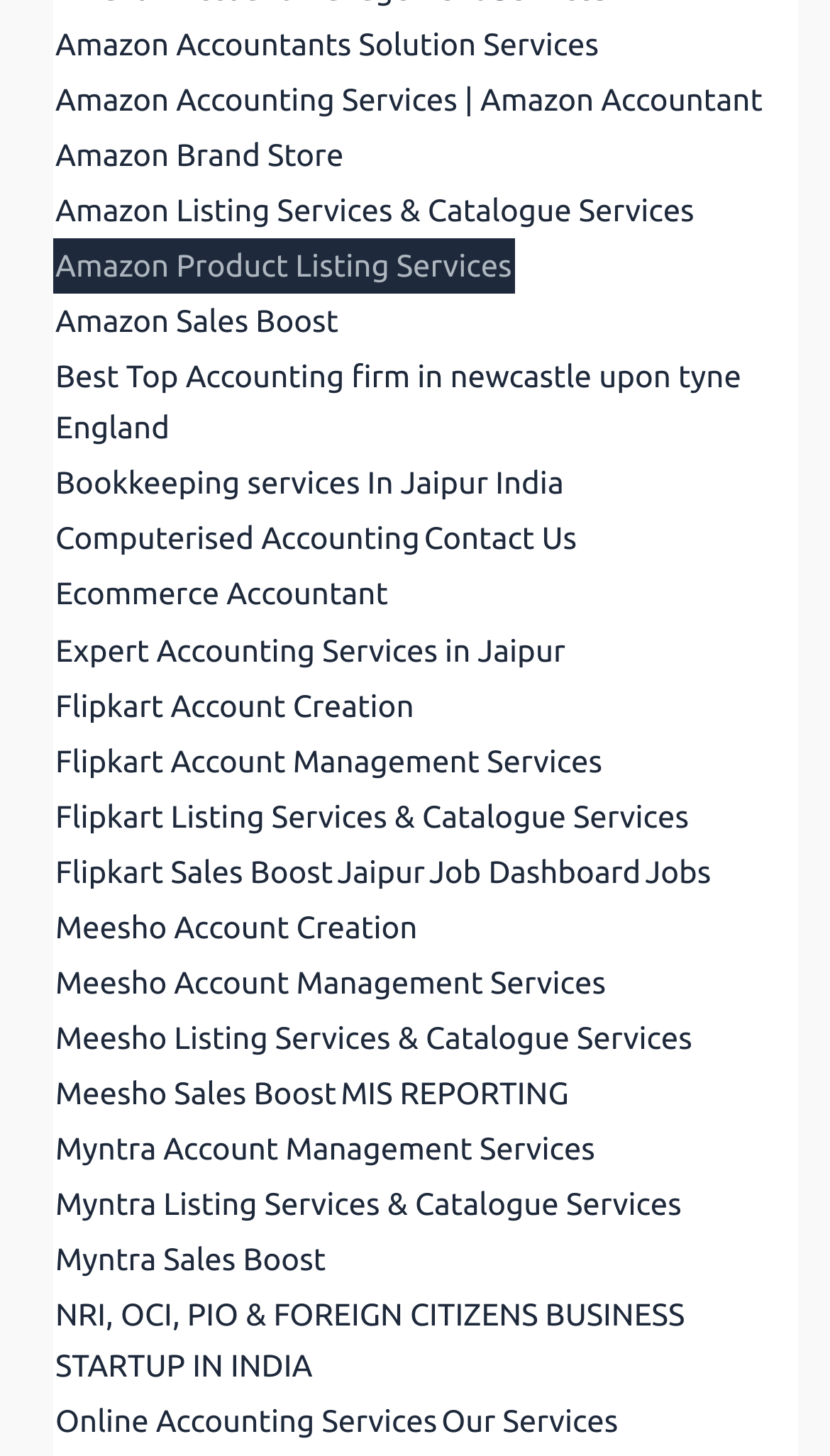Predict the bounding box coordinates of the area that should be clicked to accomplish the following instruction: "Explore Online Accounting Services". The bounding box coordinates should consist of four float numbers between 0 and 1, i.e., [left, top, right, bottom].

[0.064, 0.958, 0.529, 0.996]